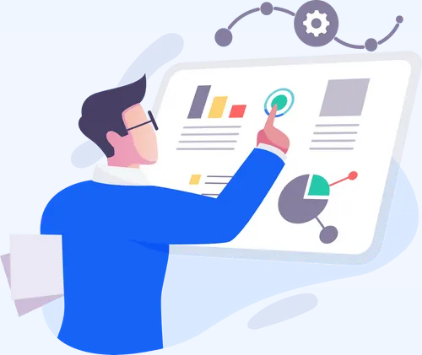What does the gear icon above the screen represent?
Could you give a comprehensive explanation in response to this question?

The gear icon above the screen is a symbol that hints at the functionality available for customizing the data analysis process, implying that it represents settings or operational tools.